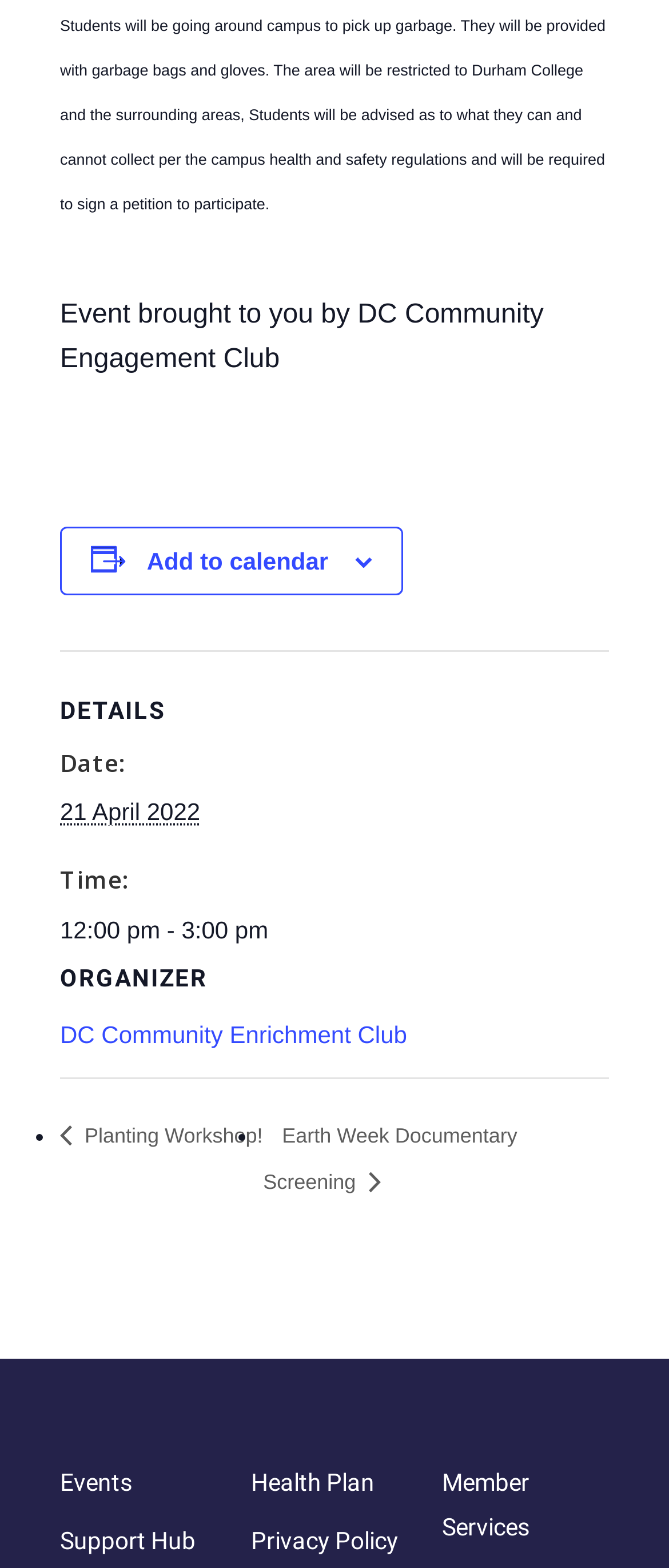Analyze the image and give a detailed response to the question:
What time does the event start?

The start time of the event can be found in the DescriptionListDetail element with the content '12:00 pm - 3:00 pm'. This element is a child of the DescriptionList element with the term 'Time:'.